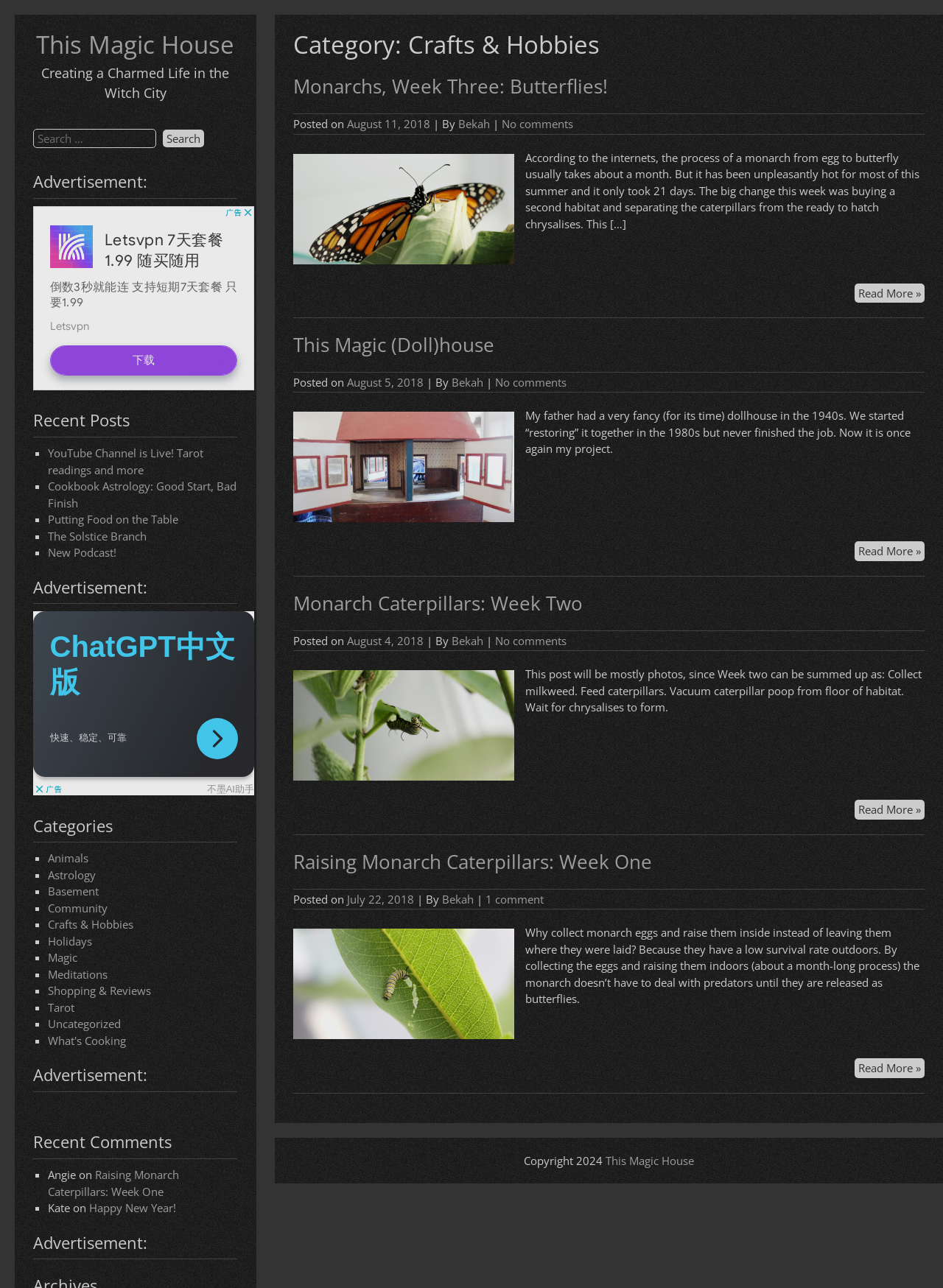Kindly respond to the following question with a single word or a brief phrase: 
How many comments are there on the article 'Monarchs, Week Three: Butterflies!'?

No comments